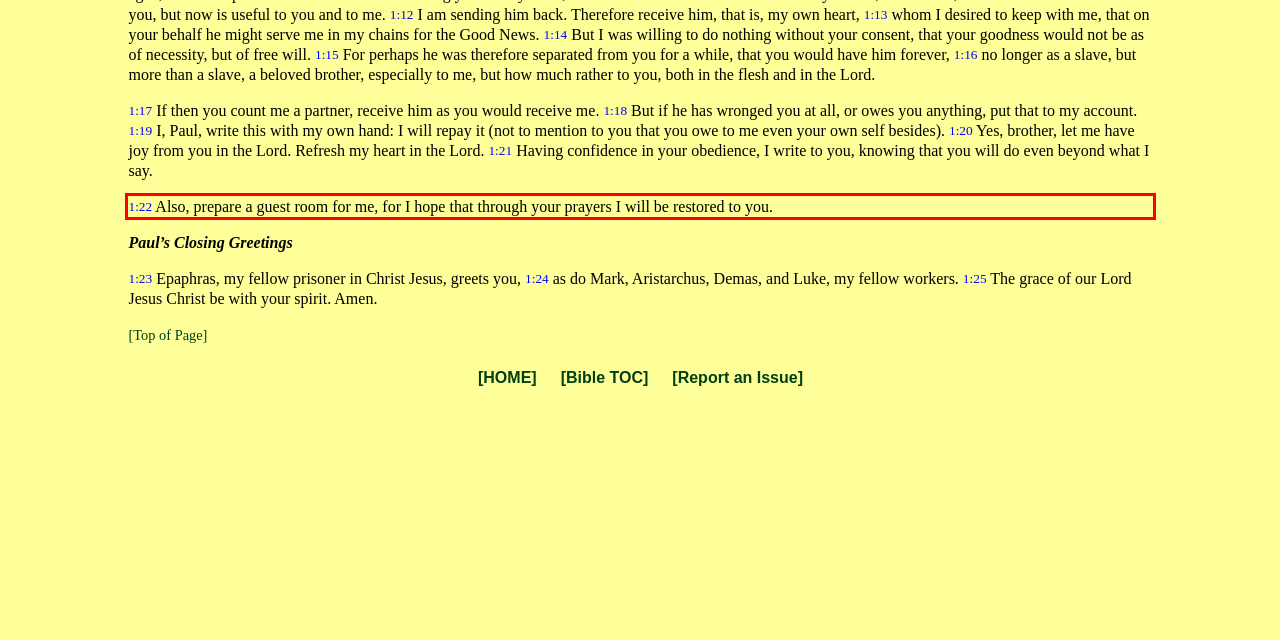Inspect the webpage screenshot that has a red bounding box and use OCR technology to read and display the text inside the red bounding box.

1:22 Also, prepare a guest room for me, for I hope that through your prayers I will be restored to you.